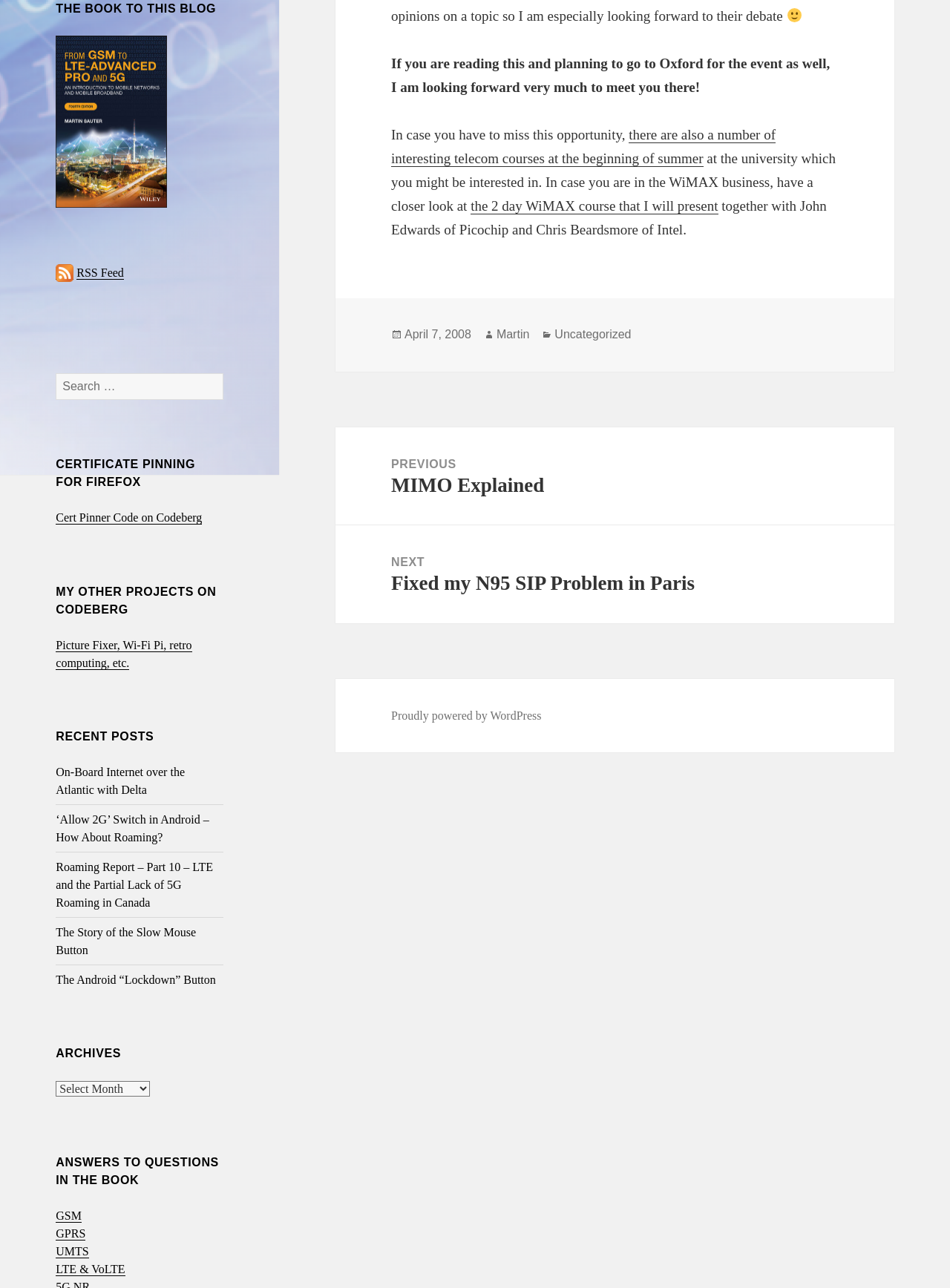Bounding box coordinates should be in the format (top-left x, top-left y, bottom-right x, bottom-right y) and all values should be floating point numbers between 0 and 1. Determine the bounding box coordinate for the UI element described as: April 7, 2008January 23, 2016

[0.426, 0.255, 0.496, 0.265]